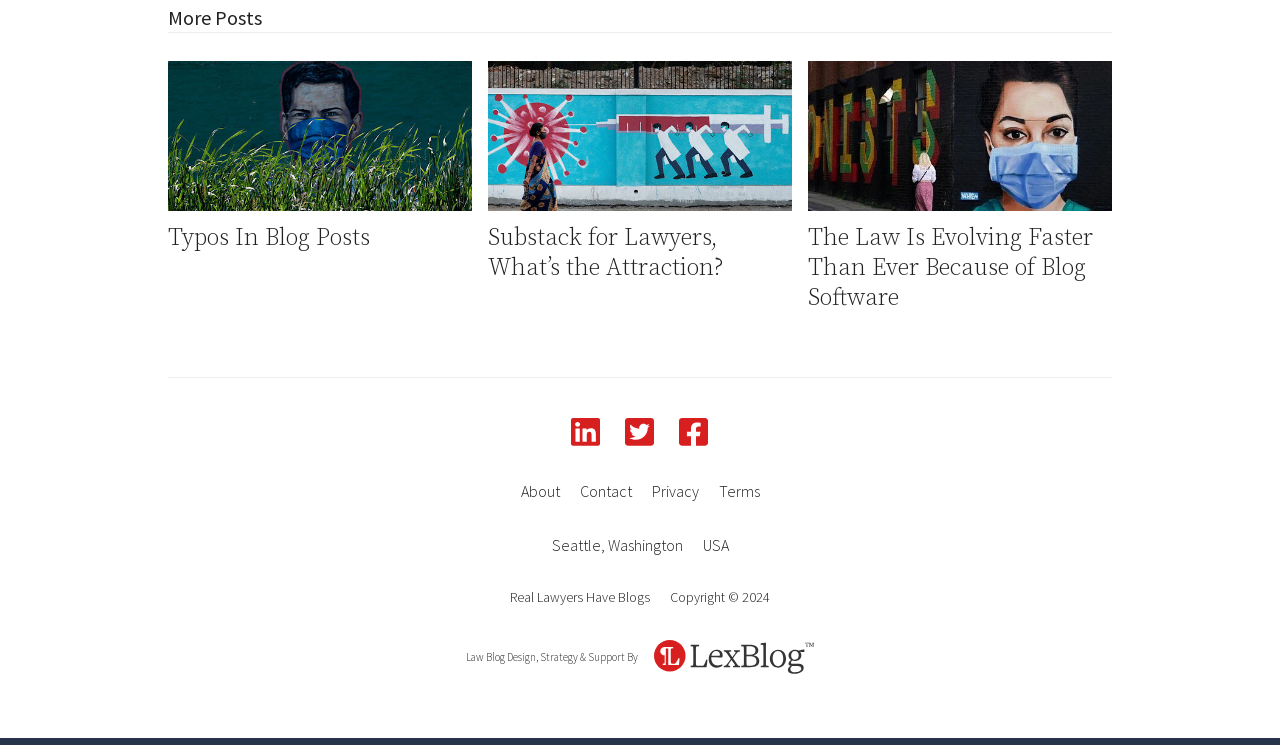Please mark the clickable region by giving the bounding box coordinates needed to complete this instruction: "Check 'Substack for Lawyers, What’s the Attraction?'".

[0.381, 0.3, 0.565, 0.38]